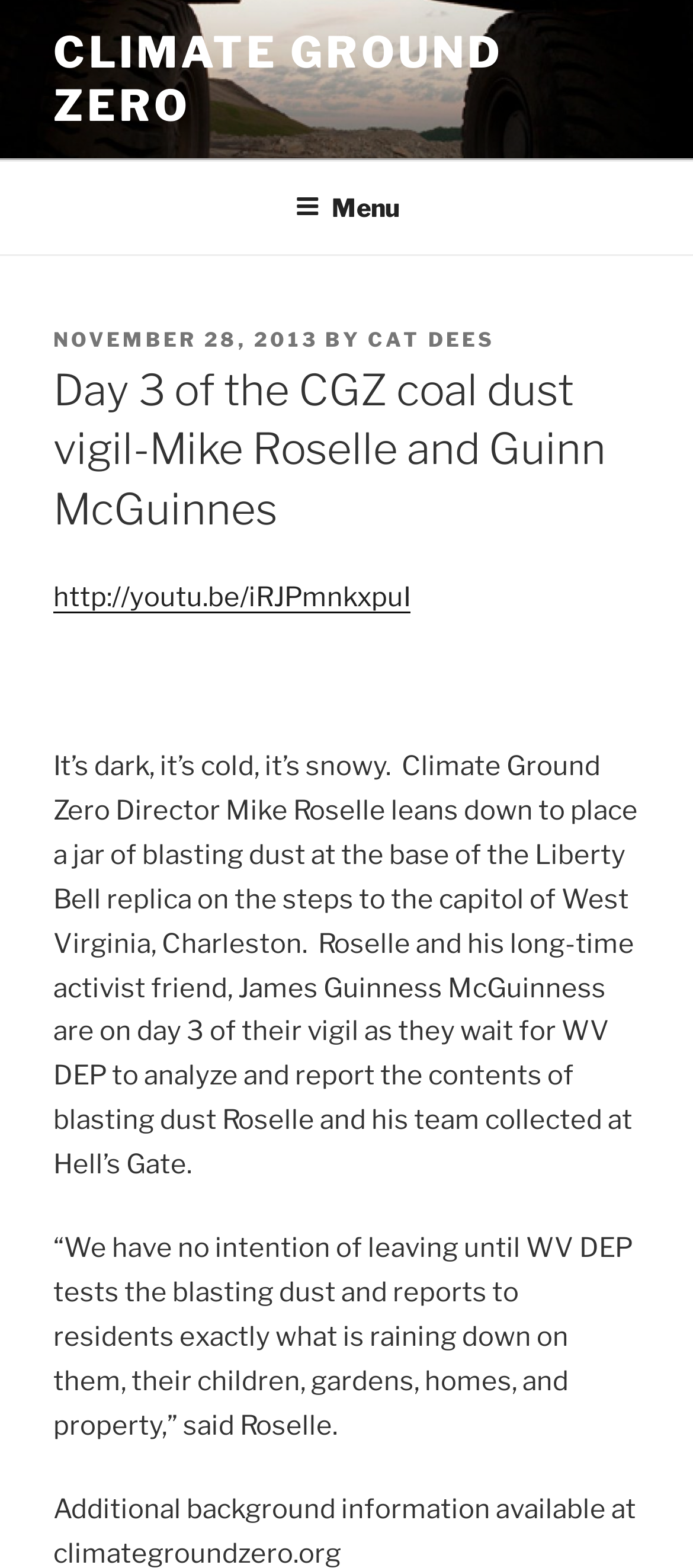Identify the bounding box coordinates of the HTML element based on this description: "Imprint".

None